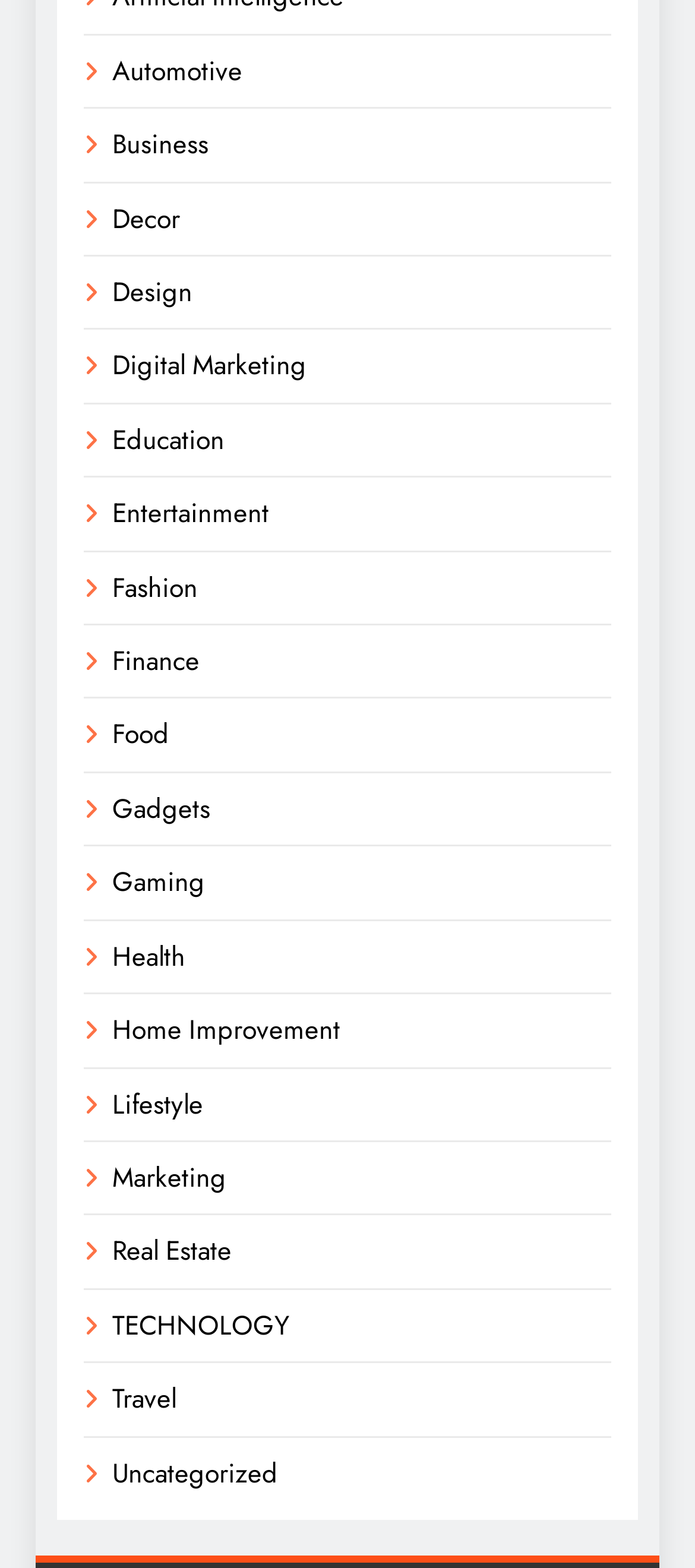Can you pinpoint the bounding box coordinates for the clickable element required for this instruction: "Explore Design"? The coordinates should be four float numbers between 0 and 1, i.e., [left, top, right, bottom].

[0.162, 0.174, 0.277, 0.199]